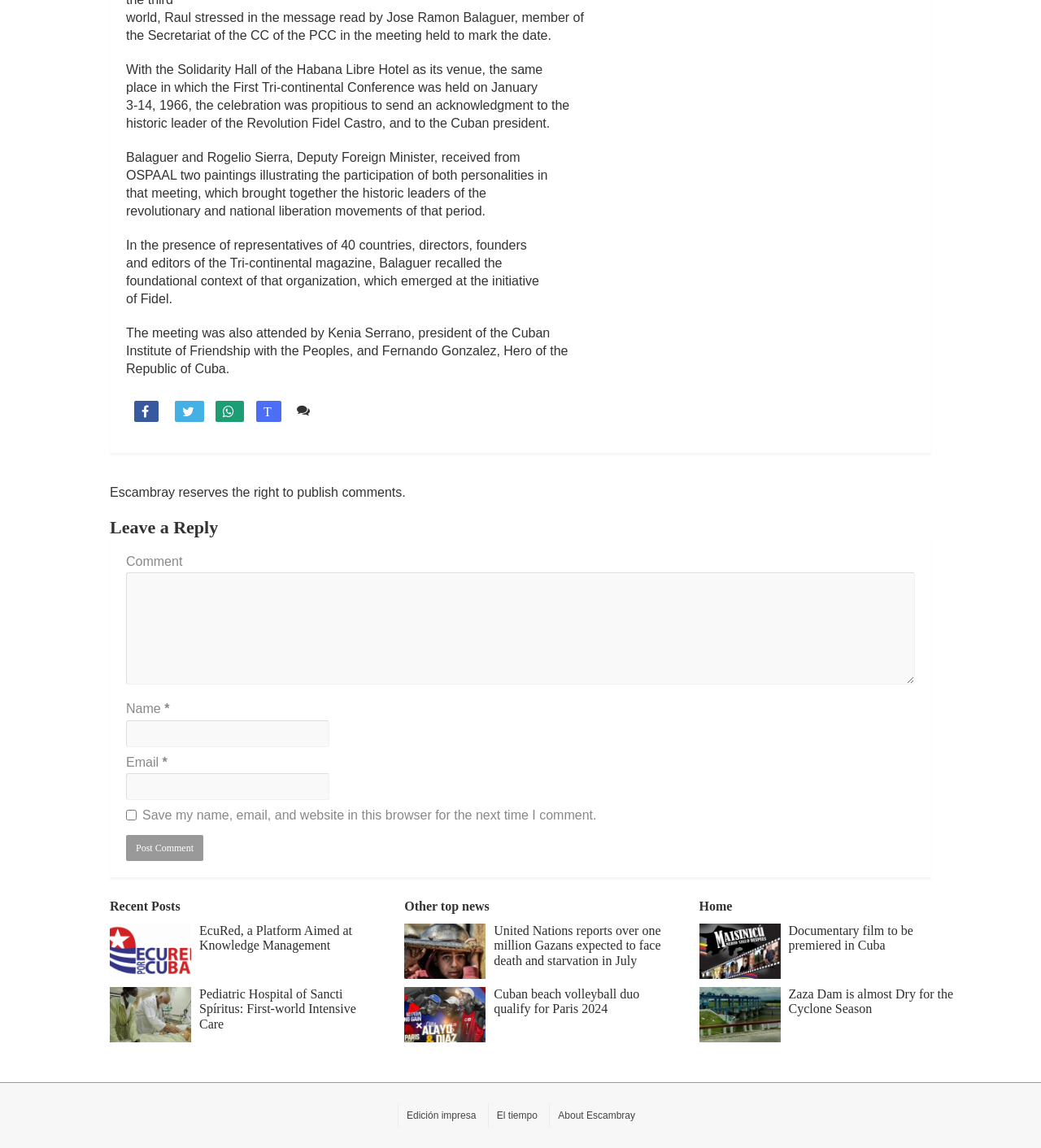Please identify the bounding box coordinates of the clickable area that will allow you to execute the instruction: "Click the 'Post Comment' button".

[0.121, 0.727, 0.195, 0.75]